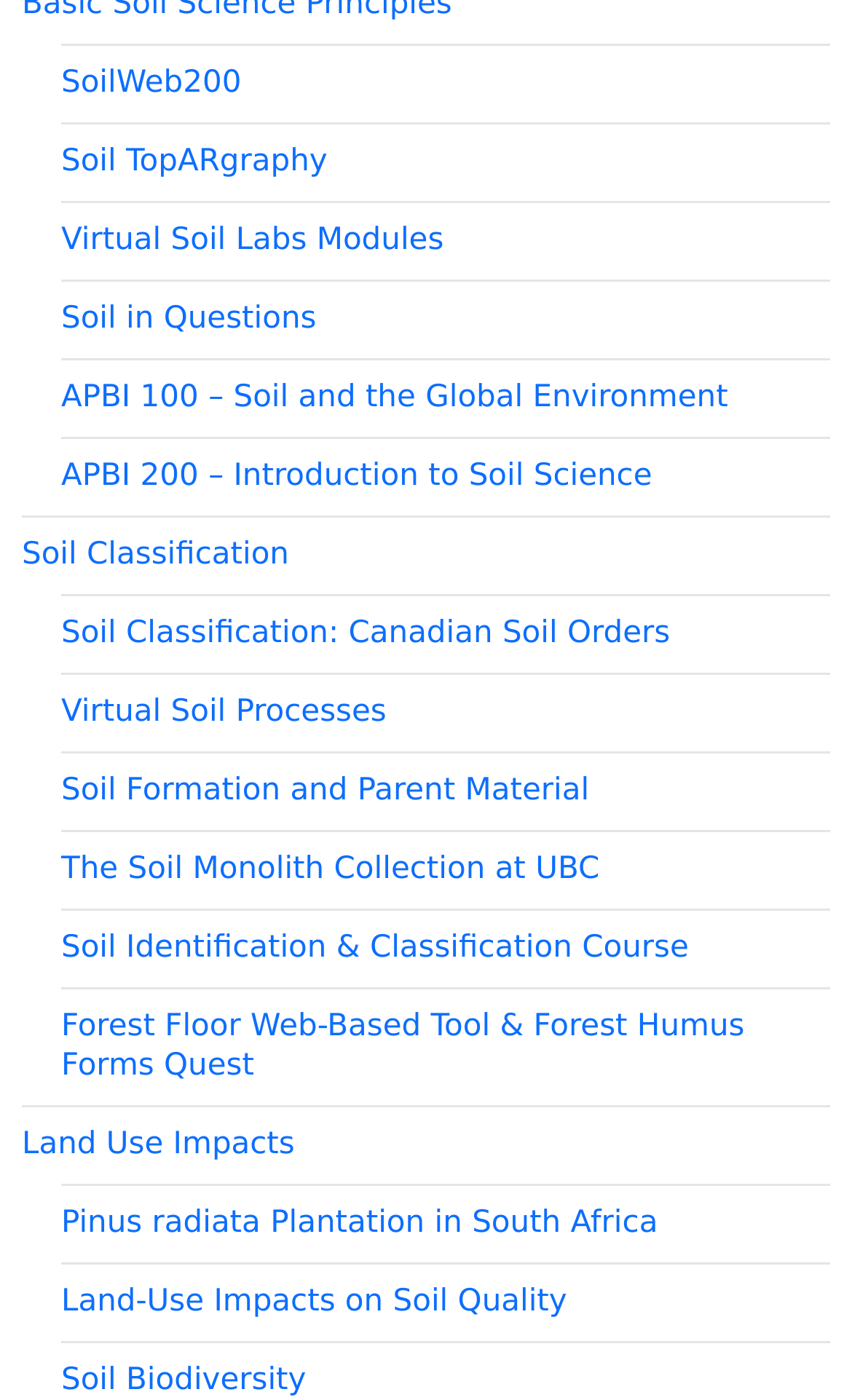How many links are related to soil classification?
Please give a detailed and elaborate explanation in response to the question.

There are two links related to soil classification: 'Soil Classification' and 'Soil Classification: Canadian Soil Orders'.